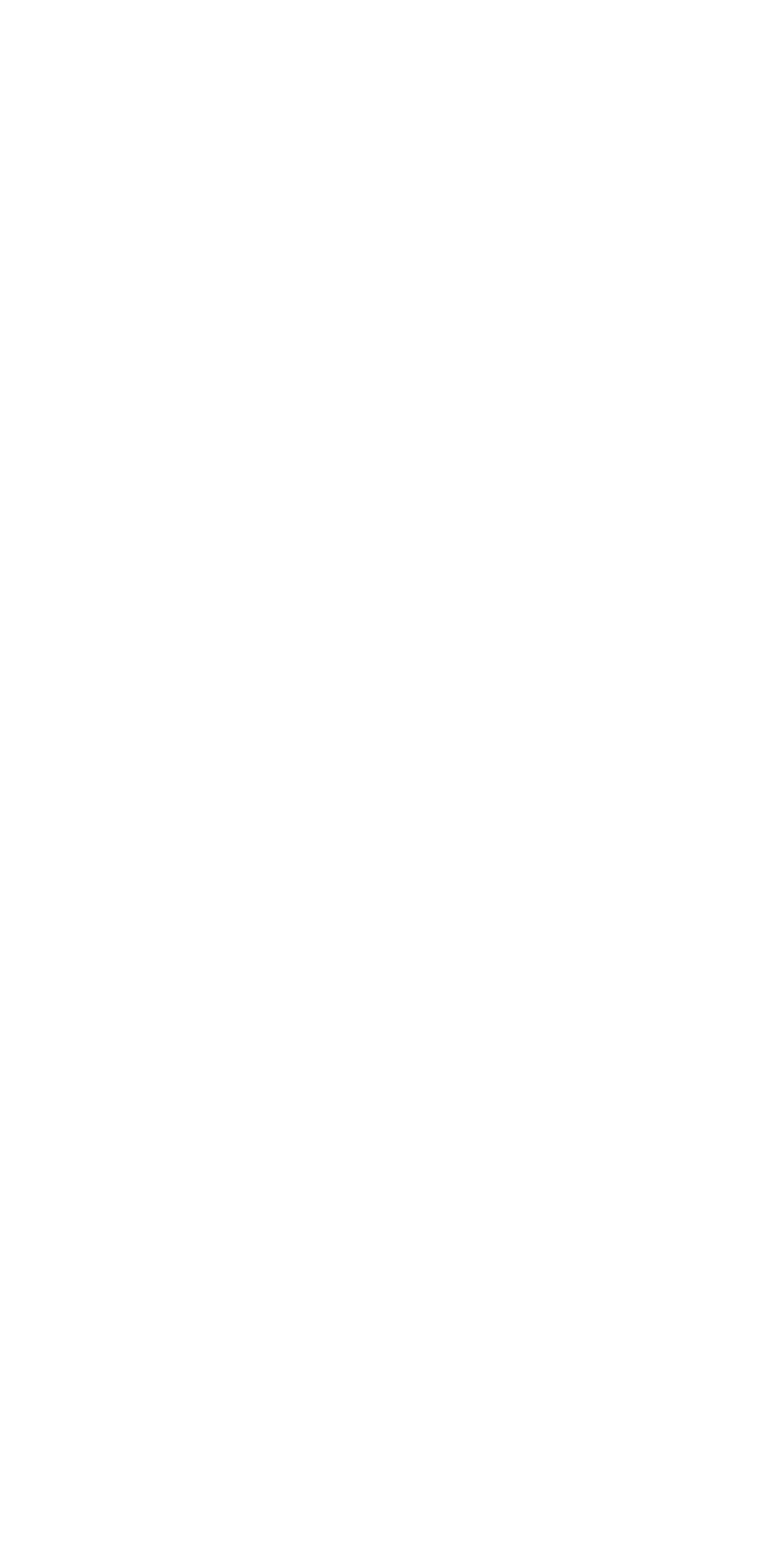Locate the bounding box coordinates of the segment that needs to be clicked to meet this instruction: "Contact us".

None